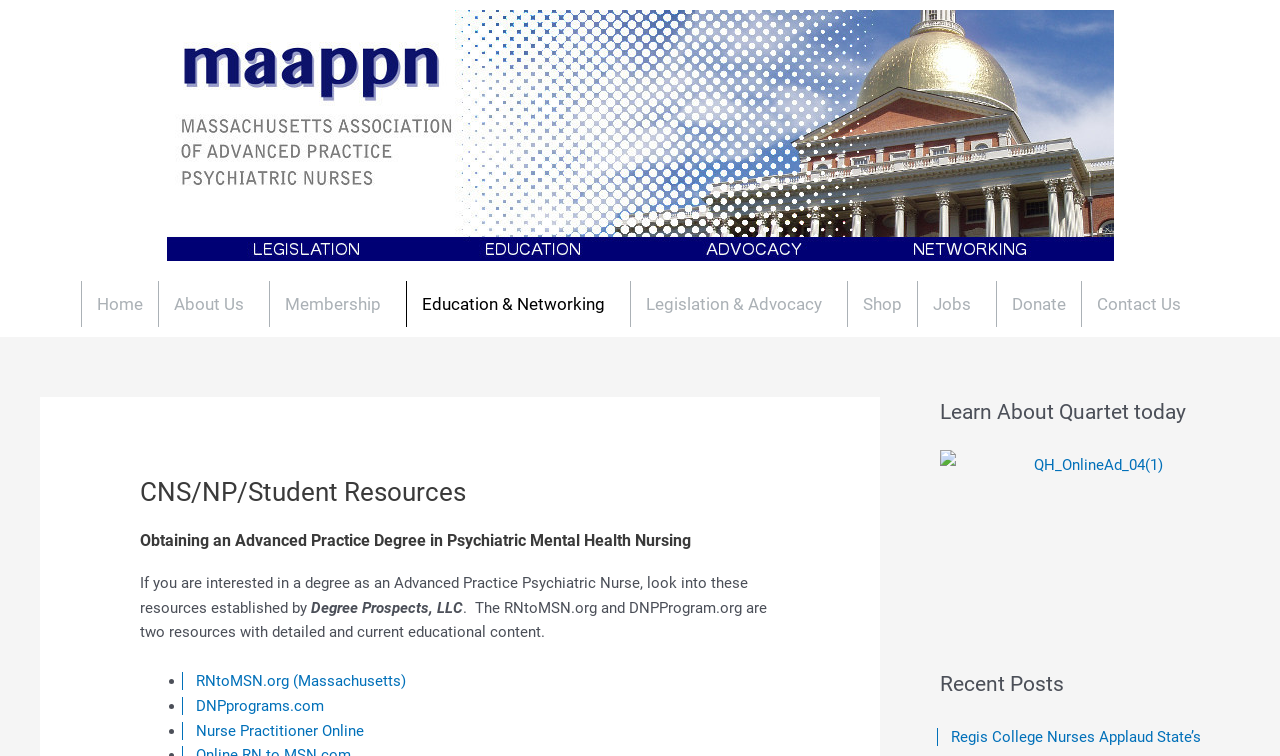What is the main topic of this webpage?
Please respond to the question with a detailed and informative answer.

The webpage is focused on obtaining an advanced practice degree in psychiatric mental health nursing, as indicated by the heading 'Obtaining an Advanced Practice Degree in Psychiatric Mental Health Nursing' and the text 'If you are interested in a degree as an Advanced Practice Psychiatric Nurse, look into these resources established by Degree'.